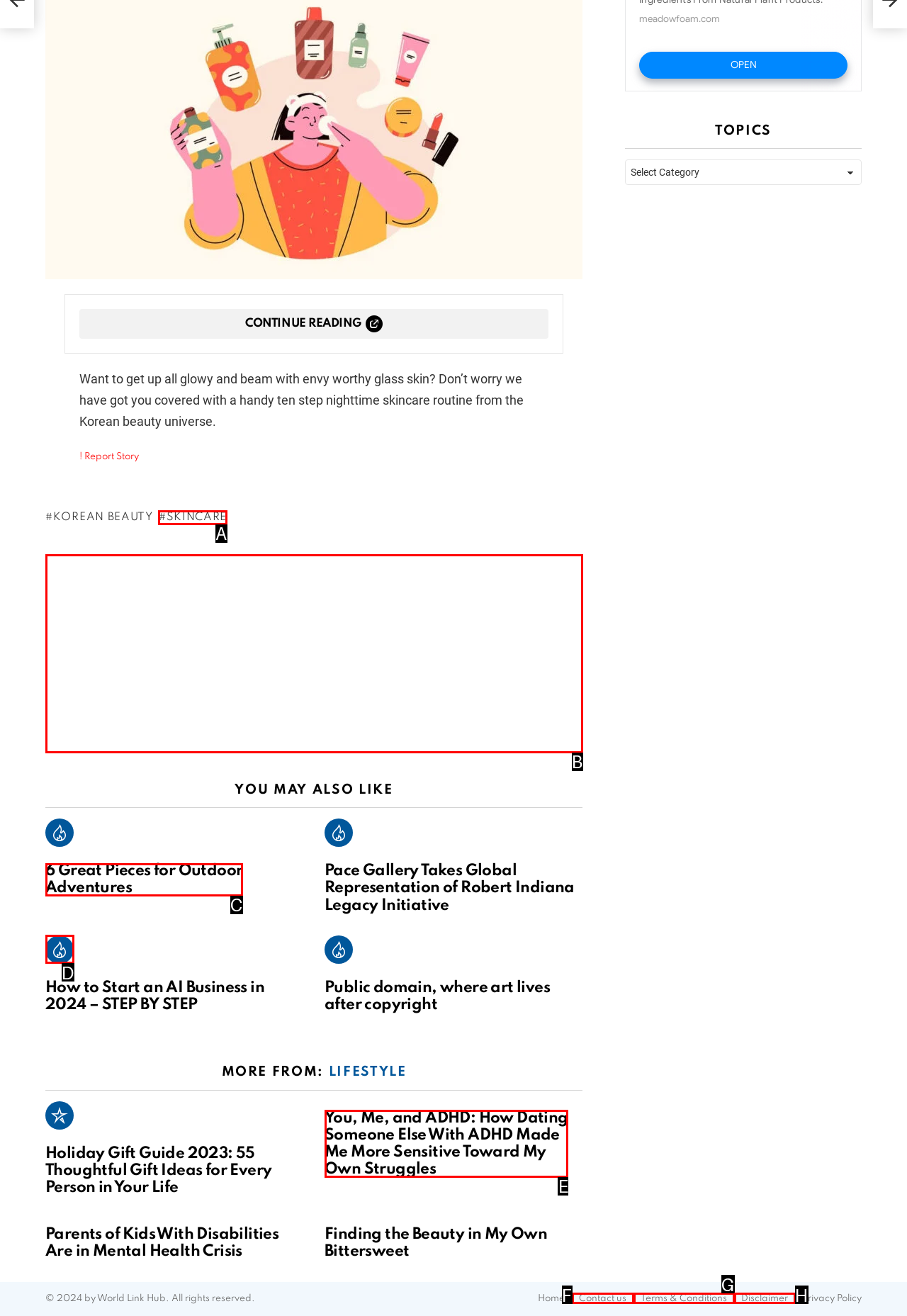Point out the HTML element that matches the following description: Contact us
Answer with the letter from the provided choices.

F